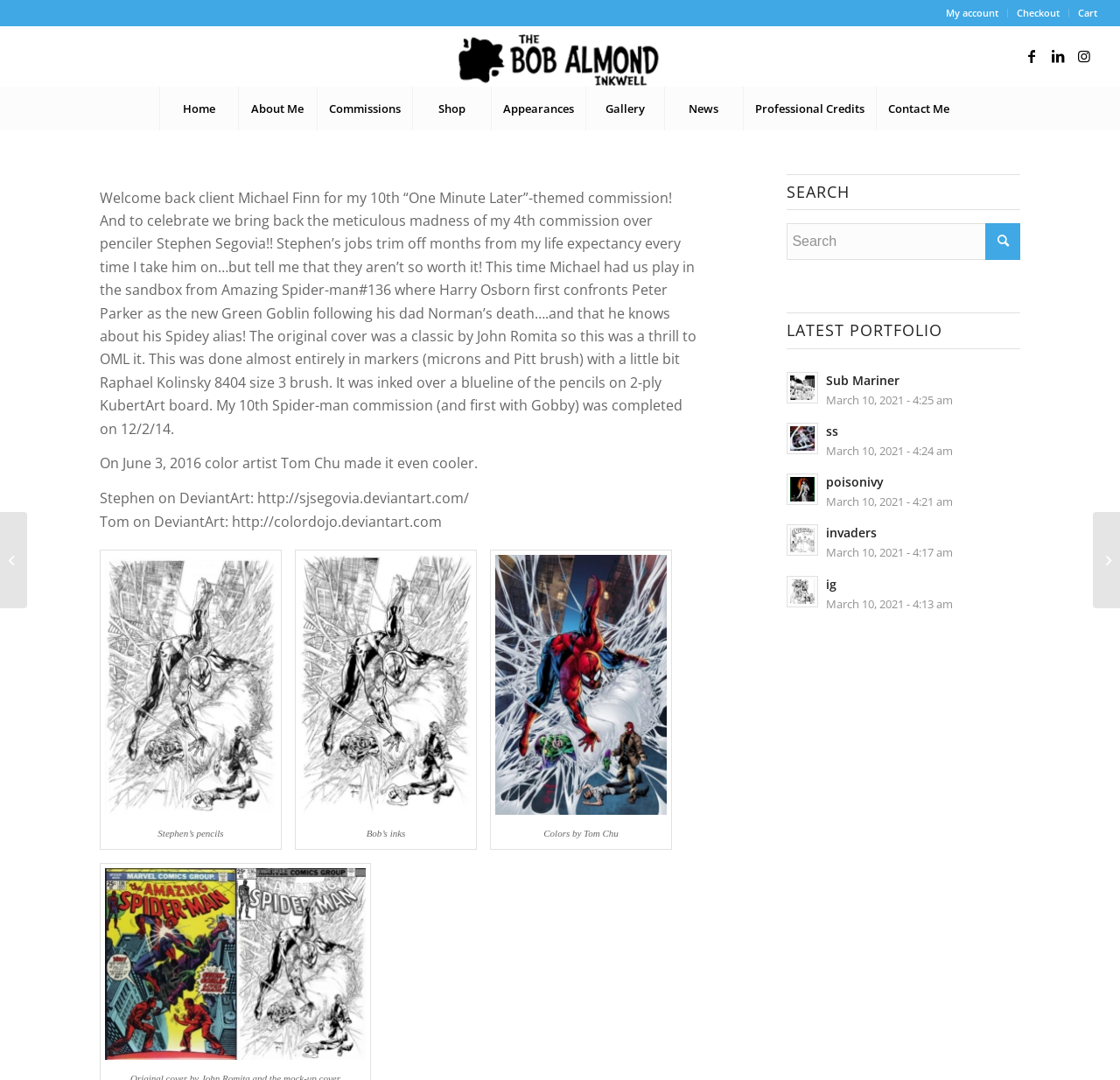Can you provide the bounding box coordinates for the element that should be clicked to implement the instruction: "Click on My account"?

[0.837, 0.008, 0.9, 0.016]